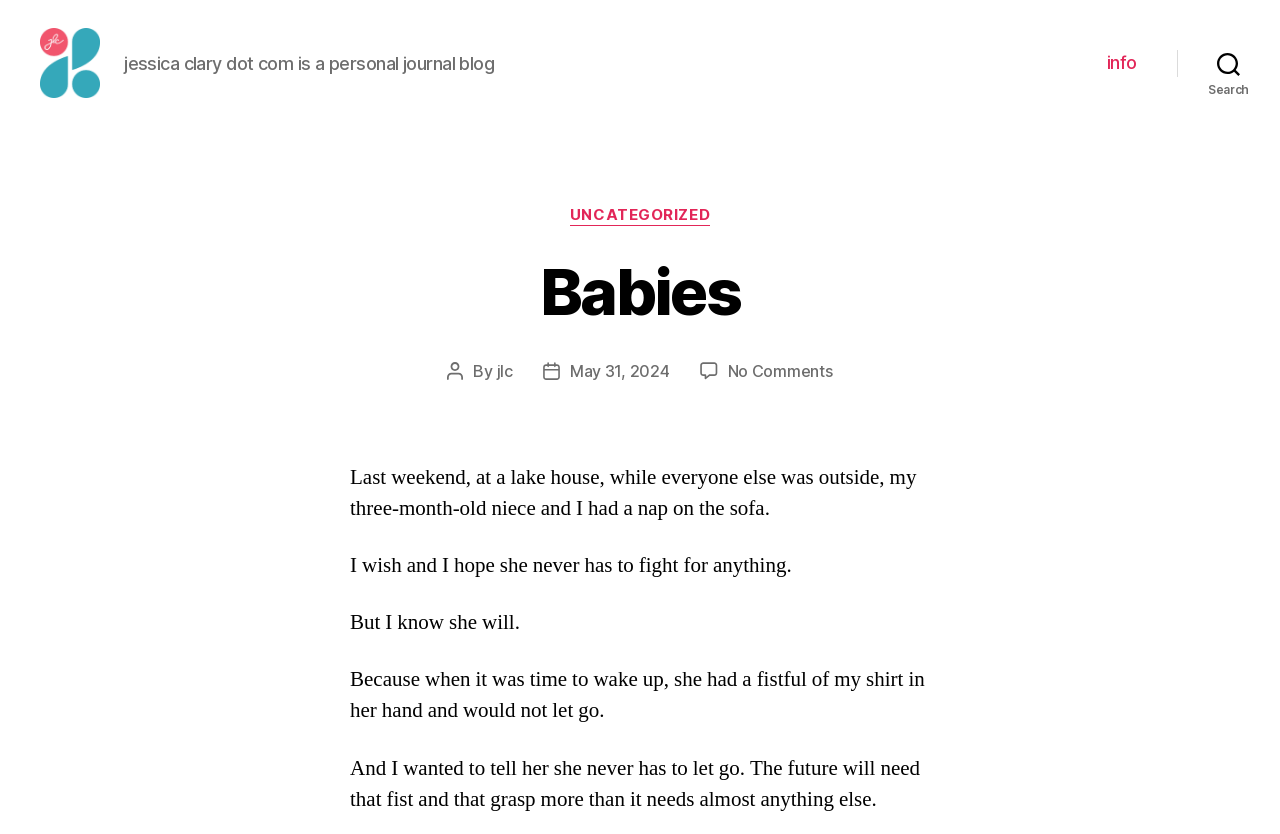Can you give a comprehensive explanation to the question given the content of the image?
What is the date of the post?

The date of the post is located in the search section, with a link 'May 31, 2024' at a bounding box coordinate of [0.445, 0.456, 0.523, 0.48]. This indicates that the post was published on May 31, 2024.